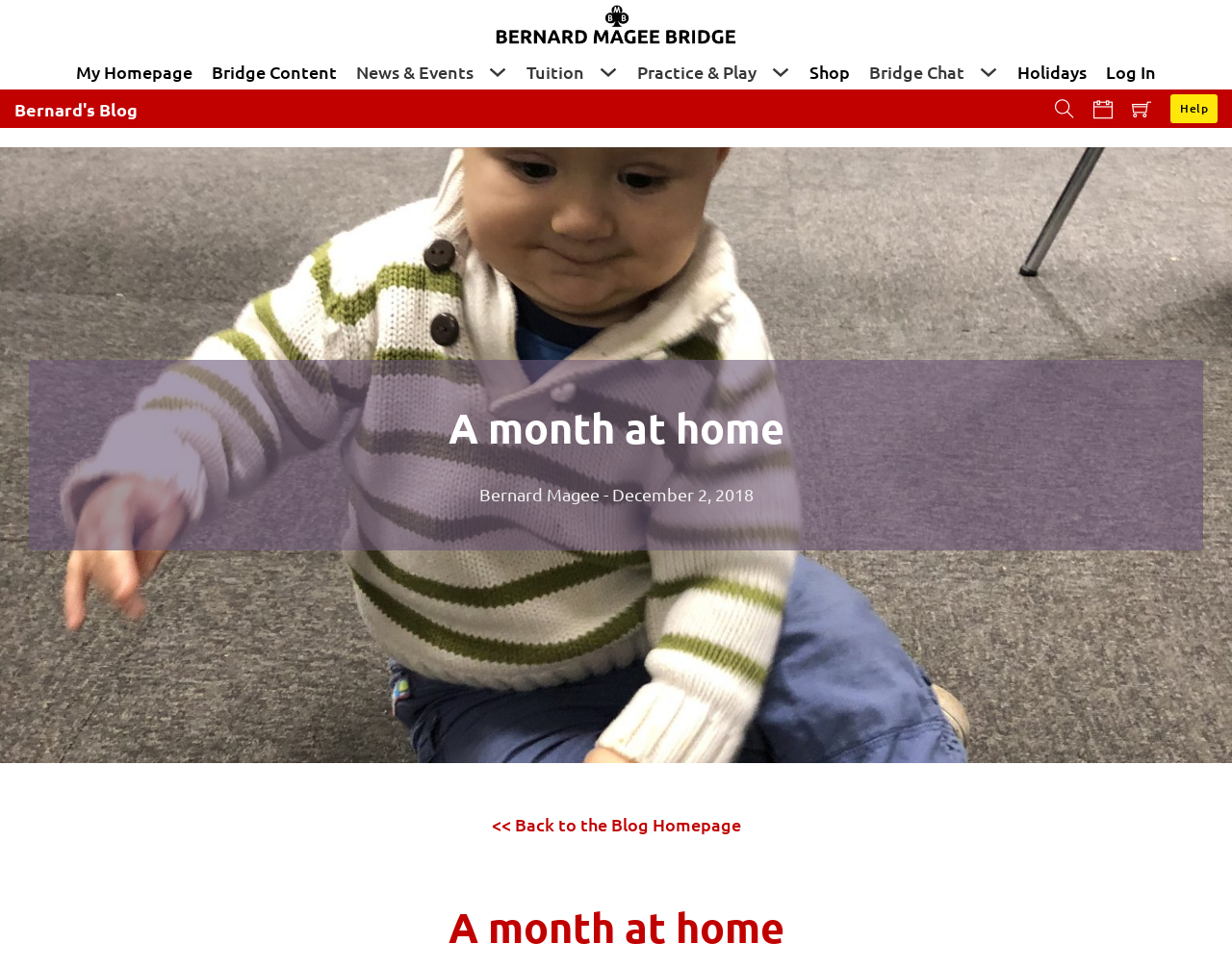How many dropdown menus are there in the navigation?
Using the image, answer in one word or phrase.

5